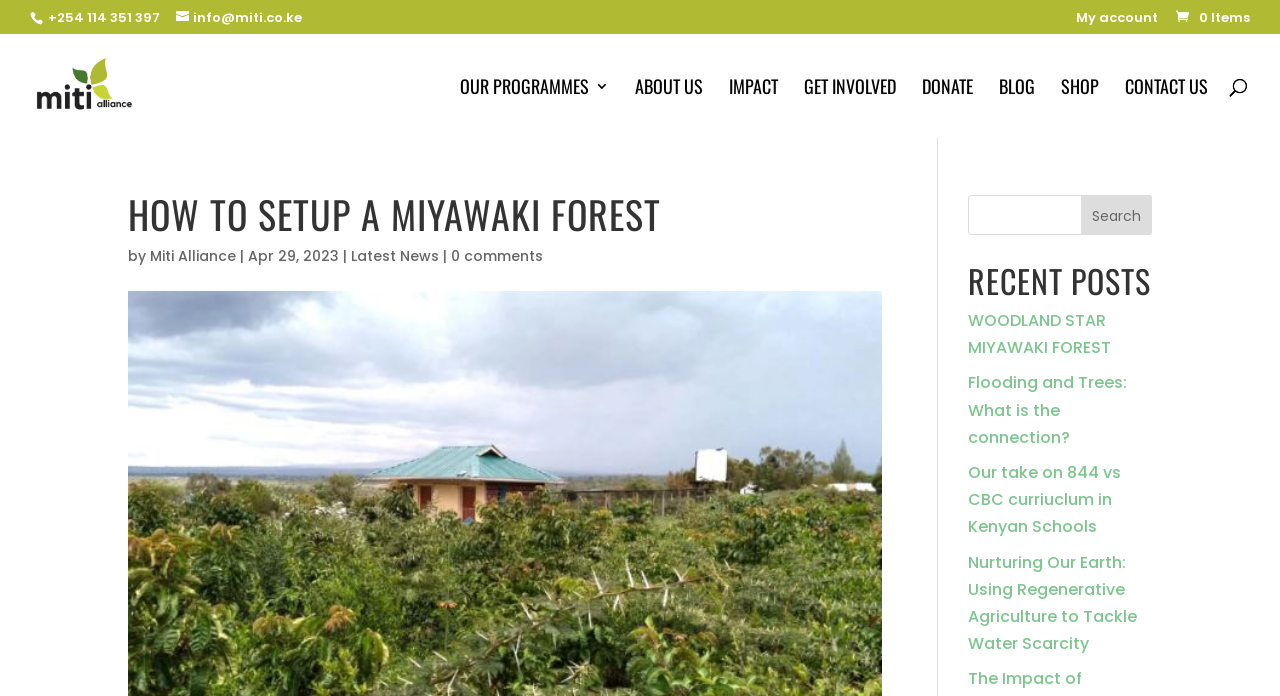Specify the bounding box coordinates of the element's area that should be clicked to execute the given instruction: "Visit the blog". The coordinates should be four float numbers between 0 and 1, i.e., [left, top, right, bottom].

[0.78, 0.113, 0.809, 0.198]